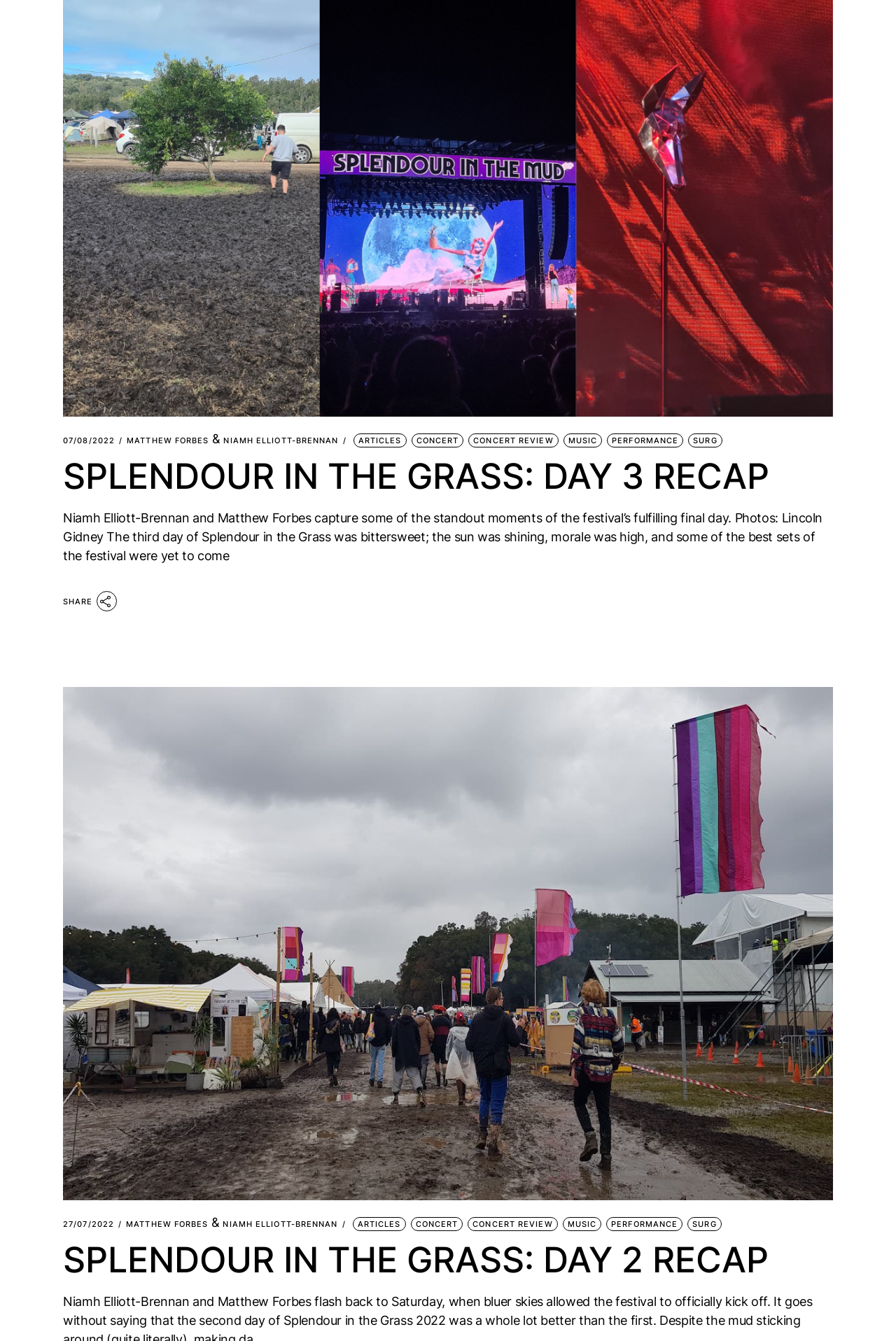From the details in the image, provide a thorough response to the question: What type of content is being shared?

The webpage appears to be an article or a blog post, as it contains a heading, text, and links. The presence of links like 'SHARE' and 'ARTICLES' also suggests that the content is an article.